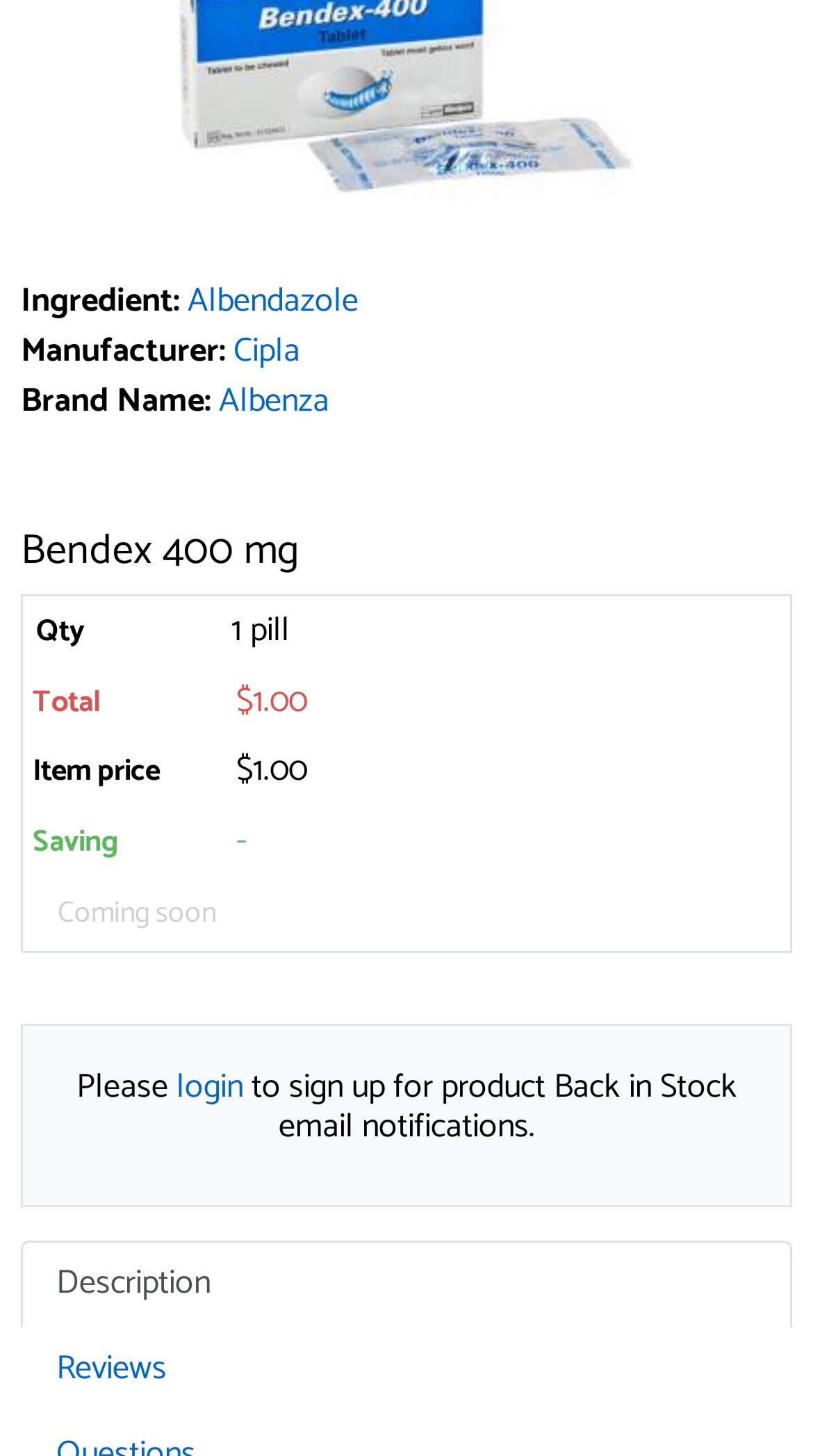Determine the bounding box for the UI element described here: "alt="Bendex 400 mg (1 pill)"".

[0.221, 0.032, 0.779, 0.071]